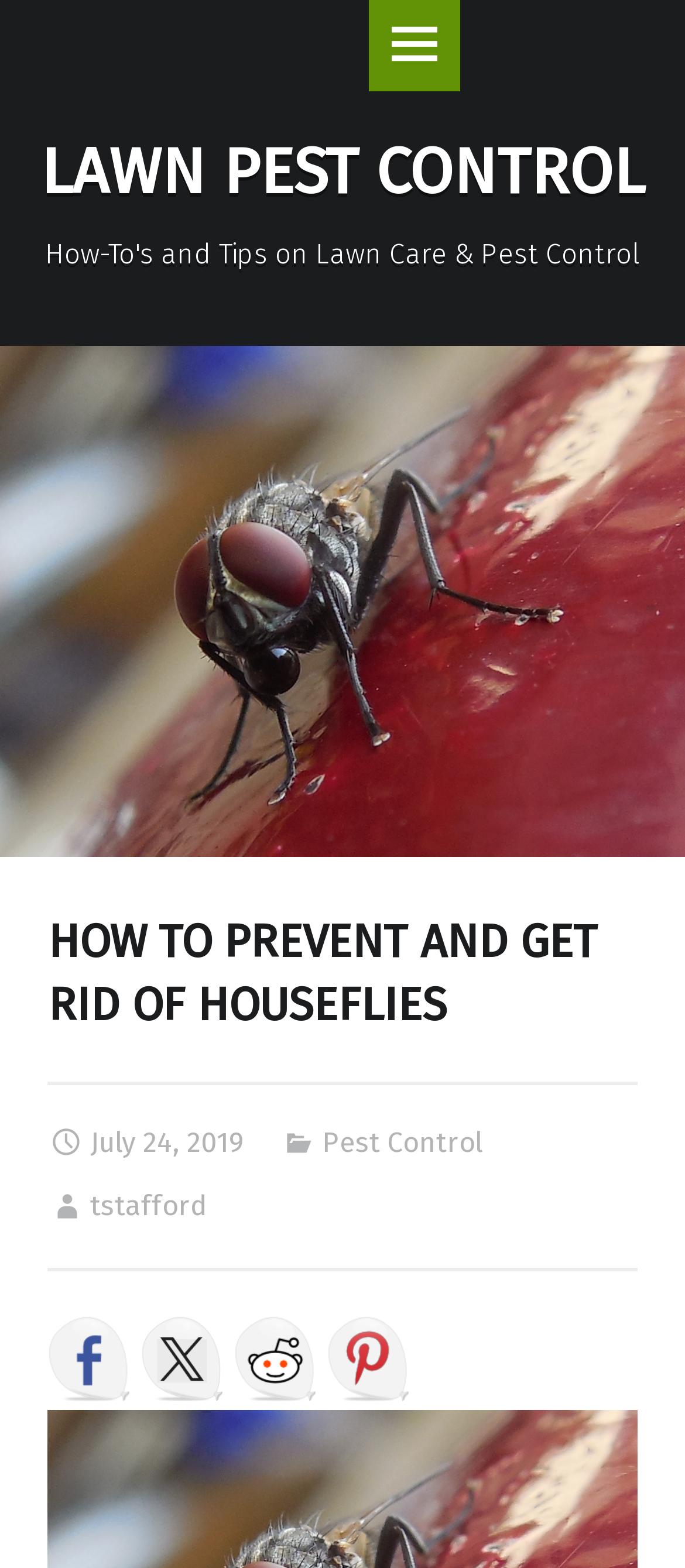Locate the bounding box coordinates of the segment that needs to be clicked to meet this instruction: "Read about HOW TO PREVENT AND GET RID OF HOUSEFLIES".

[0.07, 0.581, 0.93, 0.661]